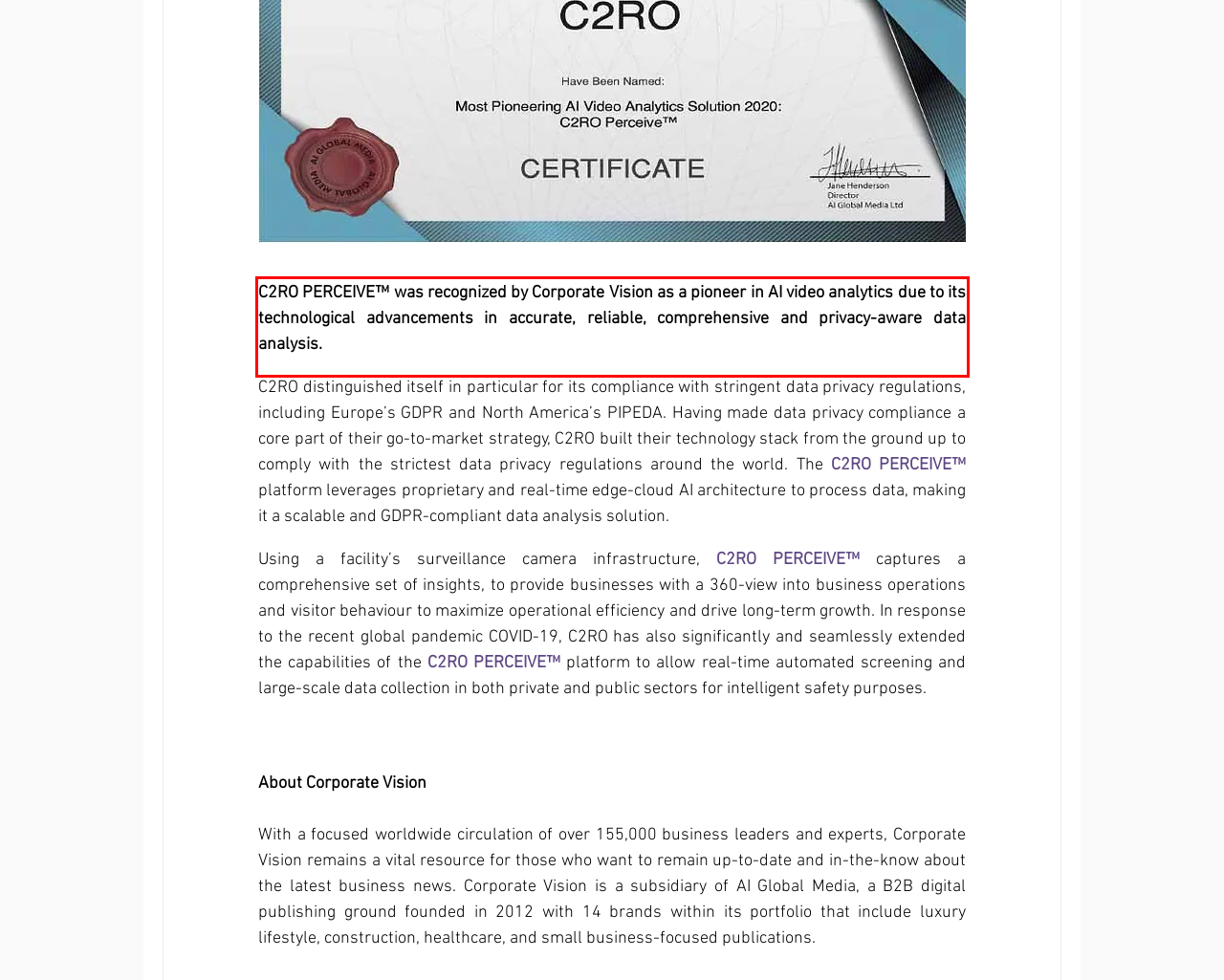Please extract the text content from the UI element enclosed by the red rectangle in the screenshot.

C2RO PERCEIVE™ was recognized by Corporate Vision as a pioneer in AI video analytics due to its technological advancements in accurate, reliable, comprehensive and privacy-aware data analysis.